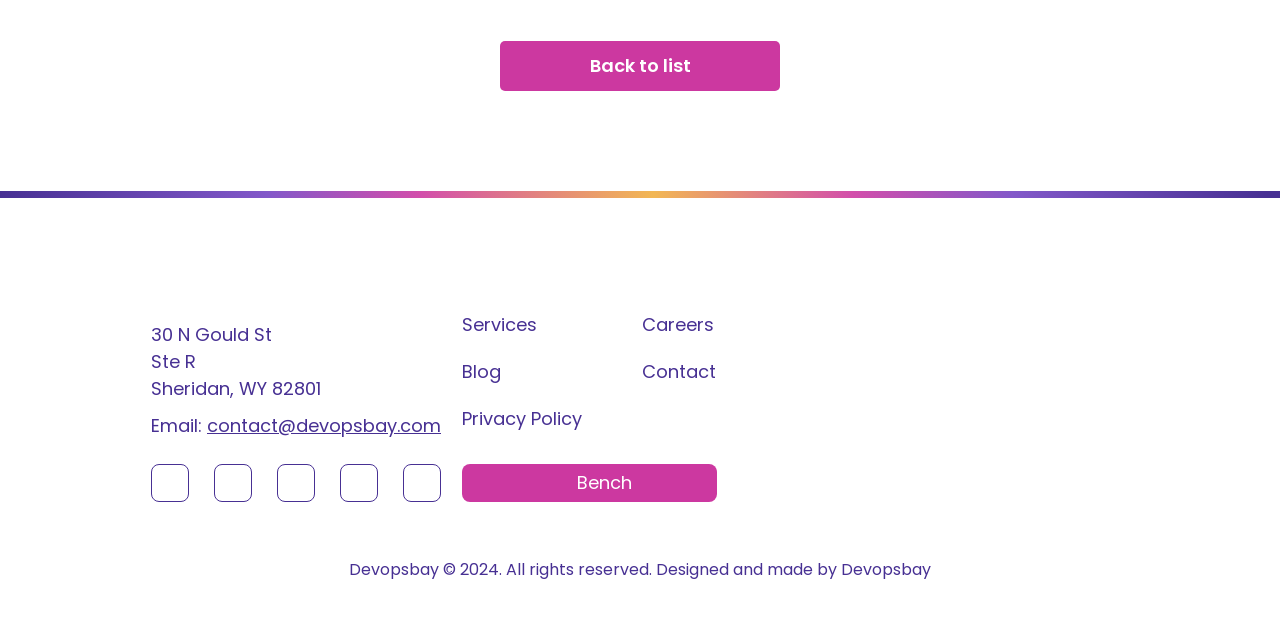What social media platforms does Devopsbay have?
Using the visual information, reply with a single word or short phrase.

LinkedIn, Facebook, DesignRush, GoodFirms, Clutch